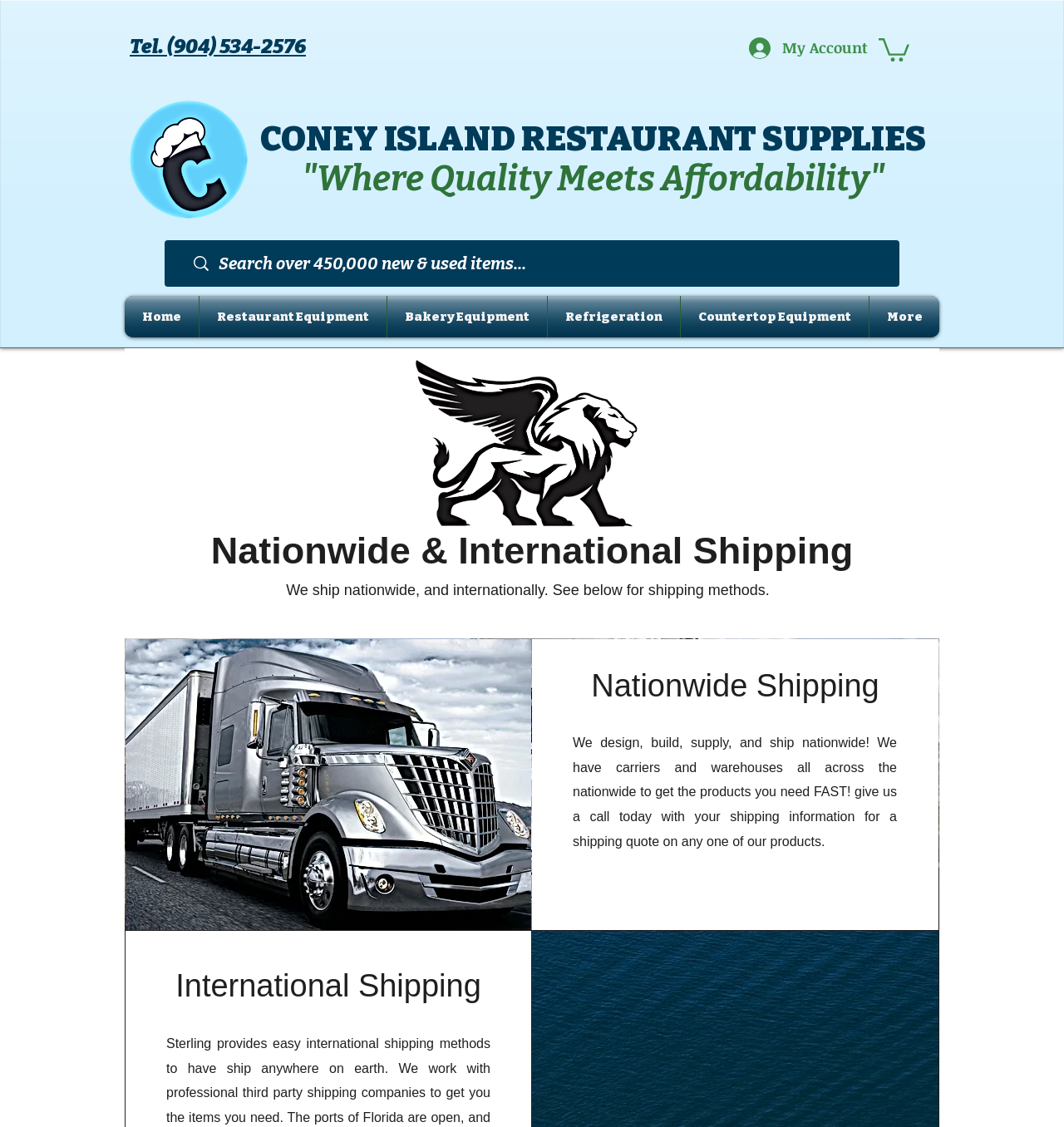Give an extensive and precise description of the webpage.

The webpage is about shipping services for restaurant supplies. At the top left, there is a phone number "Tel. (904) 534-2576" and a "My Account" button with an icon next to it. On the top right, there is another button with an icon. Below these elements, there is a logo image "PhotoRoom-20231009_233424.png" on the left, and a heading "CONEY ISLAND RESTAURANT SUPPLIES "Where Quality Meets Affordability"" that spans across the page.

Below the heading, there is a search bar with a magnifying glass icon and a placeholder text "Search over 450,000 new & used items...". On the left side of the page, there is a navigation menu with links to "Home", "Restaurant Equipment", "Bakery Equipment", "Refrigeration", "Countertop Equipment", and "More".

The main content of the page is divided into two sections: "Nationwide & International Shipping" and "Shipping Methods". The "Nationwide & International Shipping" section has a heading and a paragraph of text that explains the shipping services. Below this, there are three images: a truck, a freightliner, and a truck on a sky background.

The "Shipping Methods" section is further divided into "Nationwide Shipping" and "International Shipping" subsections. The "Nationwide Shipping" subsection has a heading and a paragraph of text that explains the nationwide shipping services. The "International Shipping" subsection has a heading, but no additional text or images.

Overall, the webpage provides information about the shipping services offered by CONEY ISLAND RESTAURANT SUPPLIES, with a focus on nationwide and international shipping.